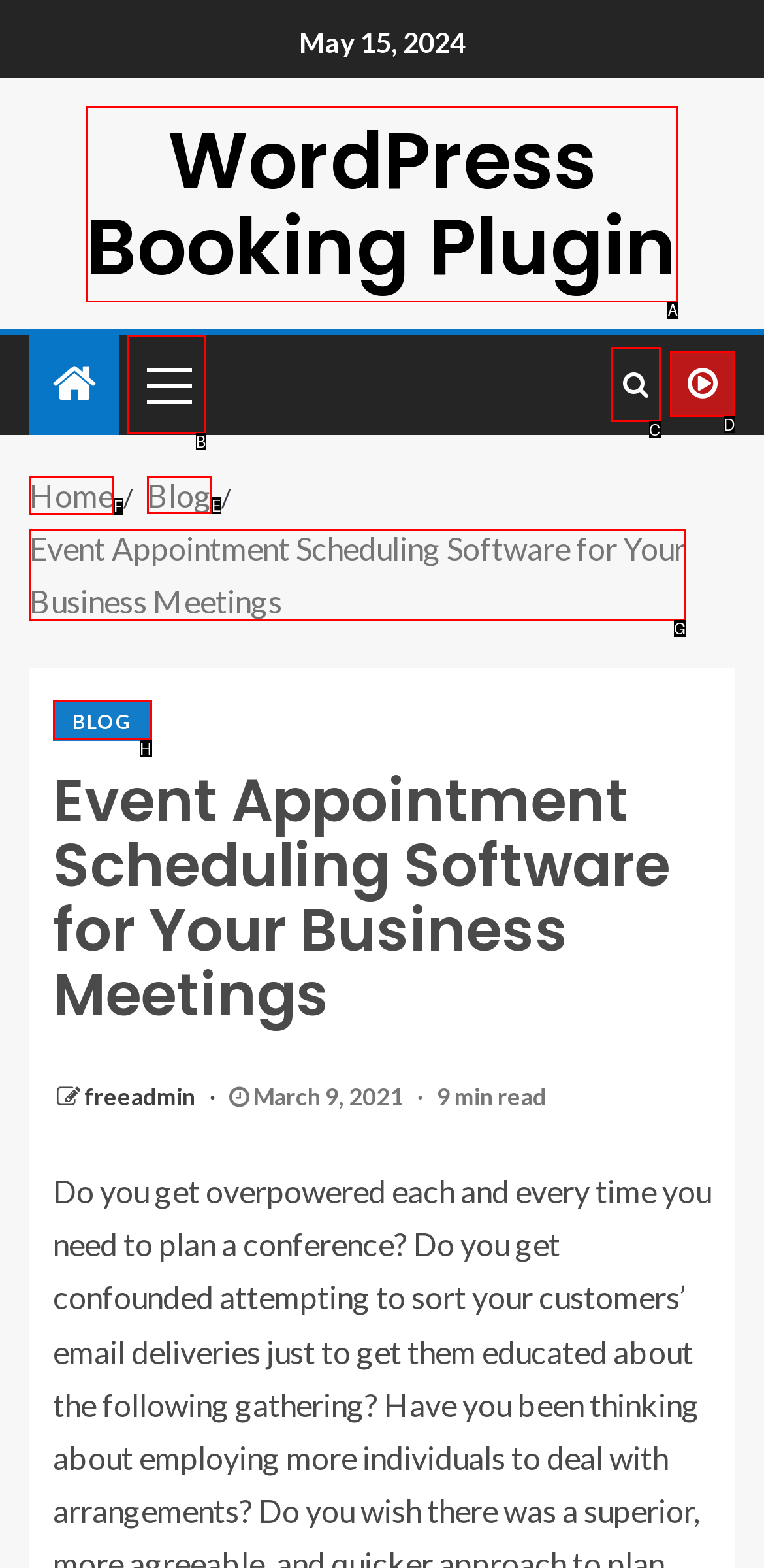Which letter corresponds to the correct option to complete the task: View 'Crime Scene Cleanup Company'?
Answer with the letter of the chosen UI element.

None